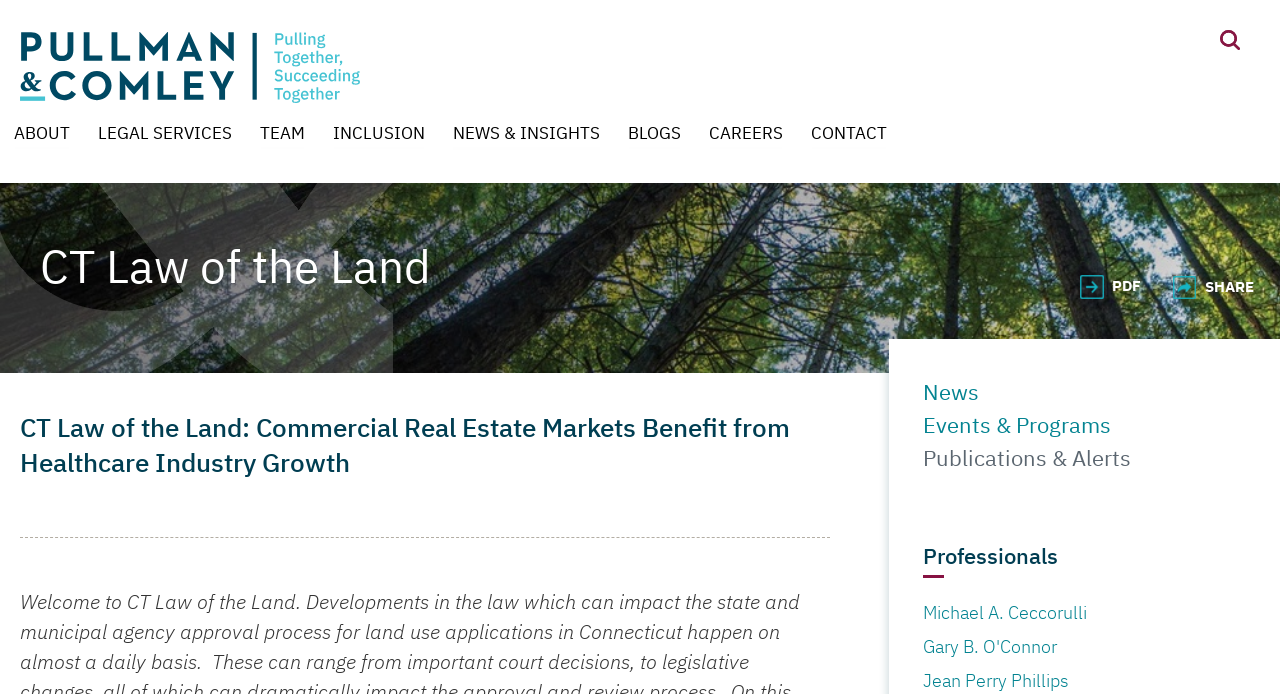Specify the bounding box coordinates of the area to click in order to follow the given instruction: "view news."

[0.721, 0.55, 0.984, 0.584]